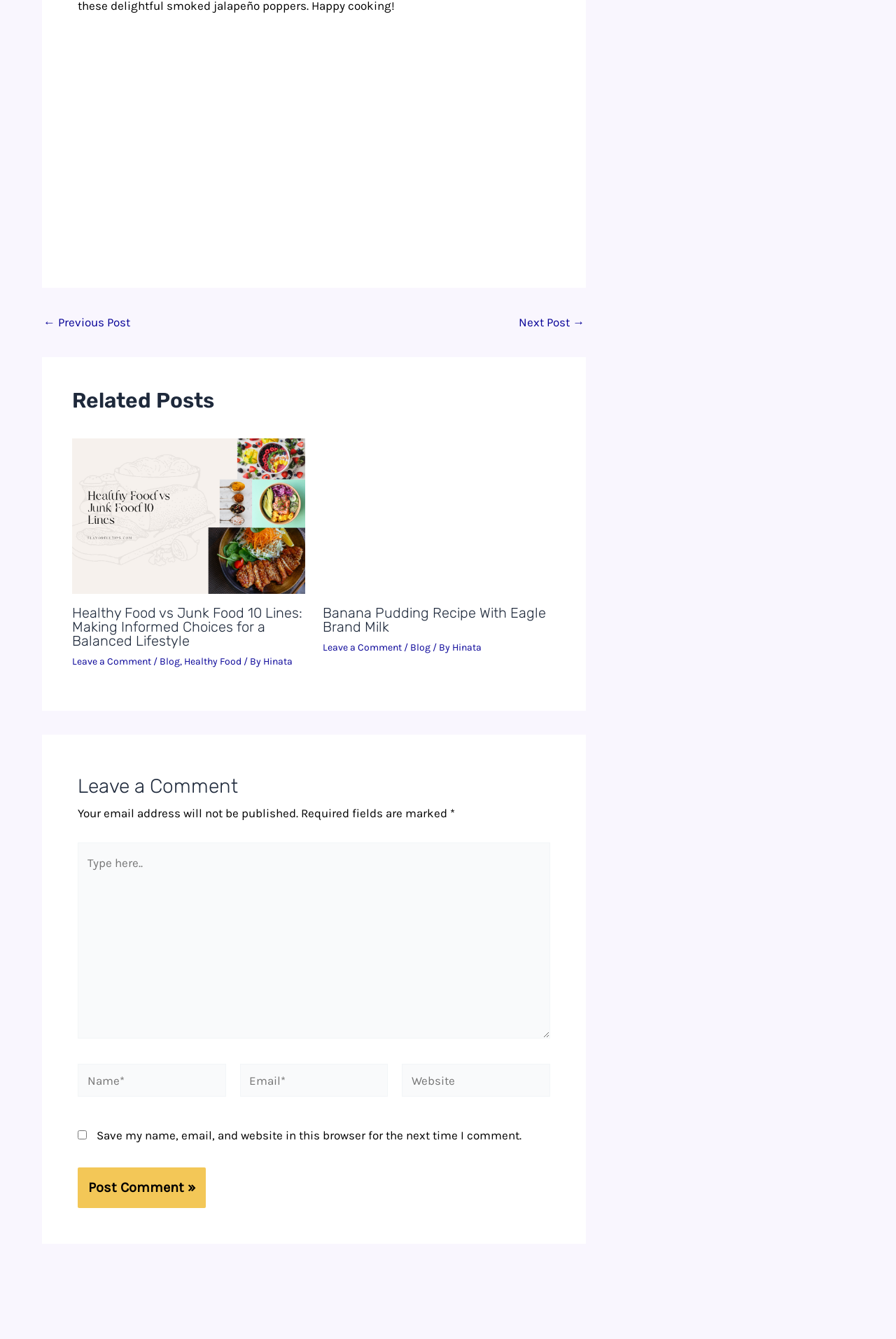Find the bounding box coordinates of the element to click in order to complete this instruction: "Click the 'Previous Post' link". The bounding box coordinates must be four float numbers between 0 and 1, denoted as [left, top, right, bottom].

[0.048, 0.236, 0.145, 0.245]